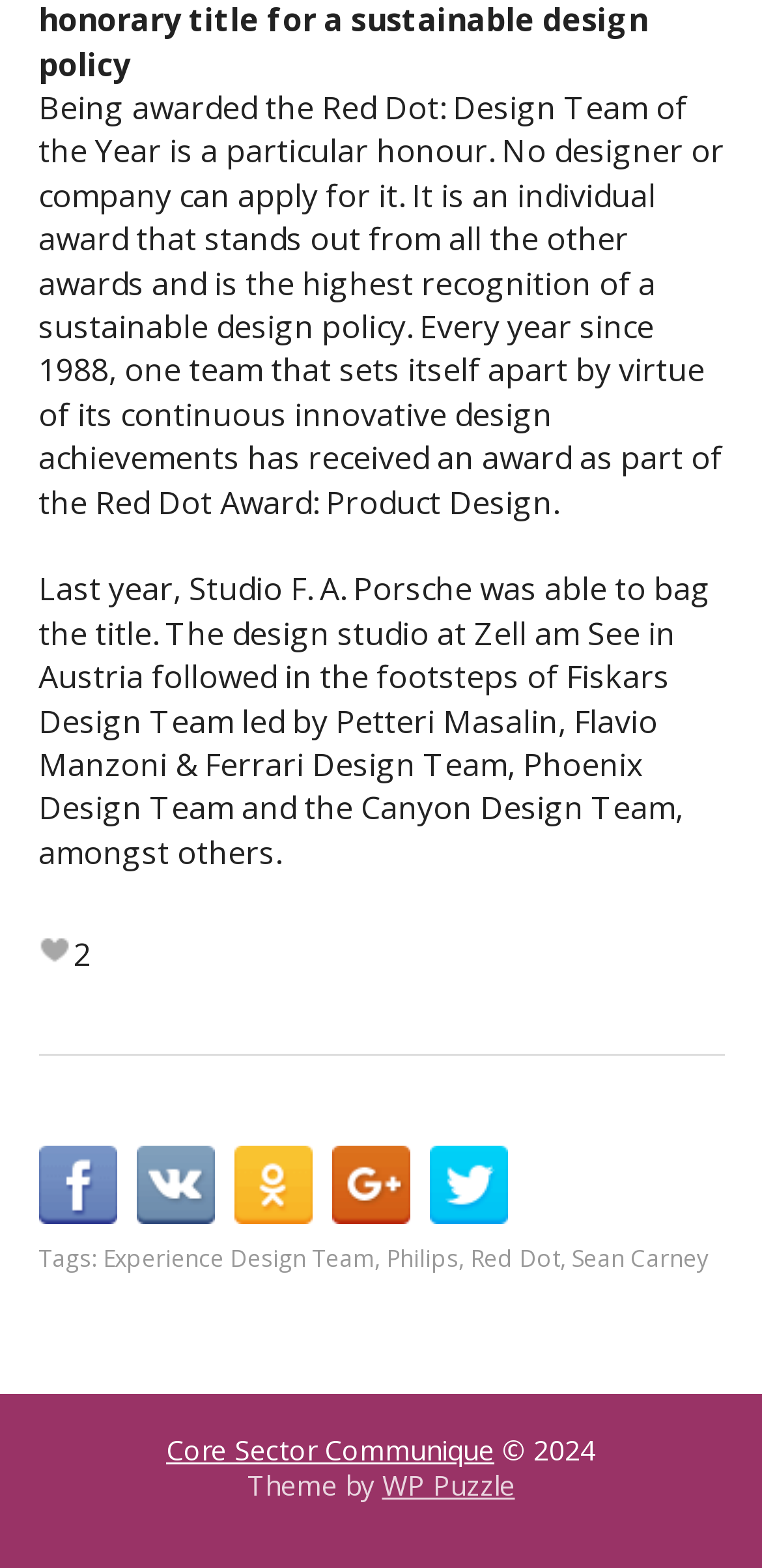Please reply with a single word or brief phrase to the question: 
What is the theme of this website by?

WP Puzzle